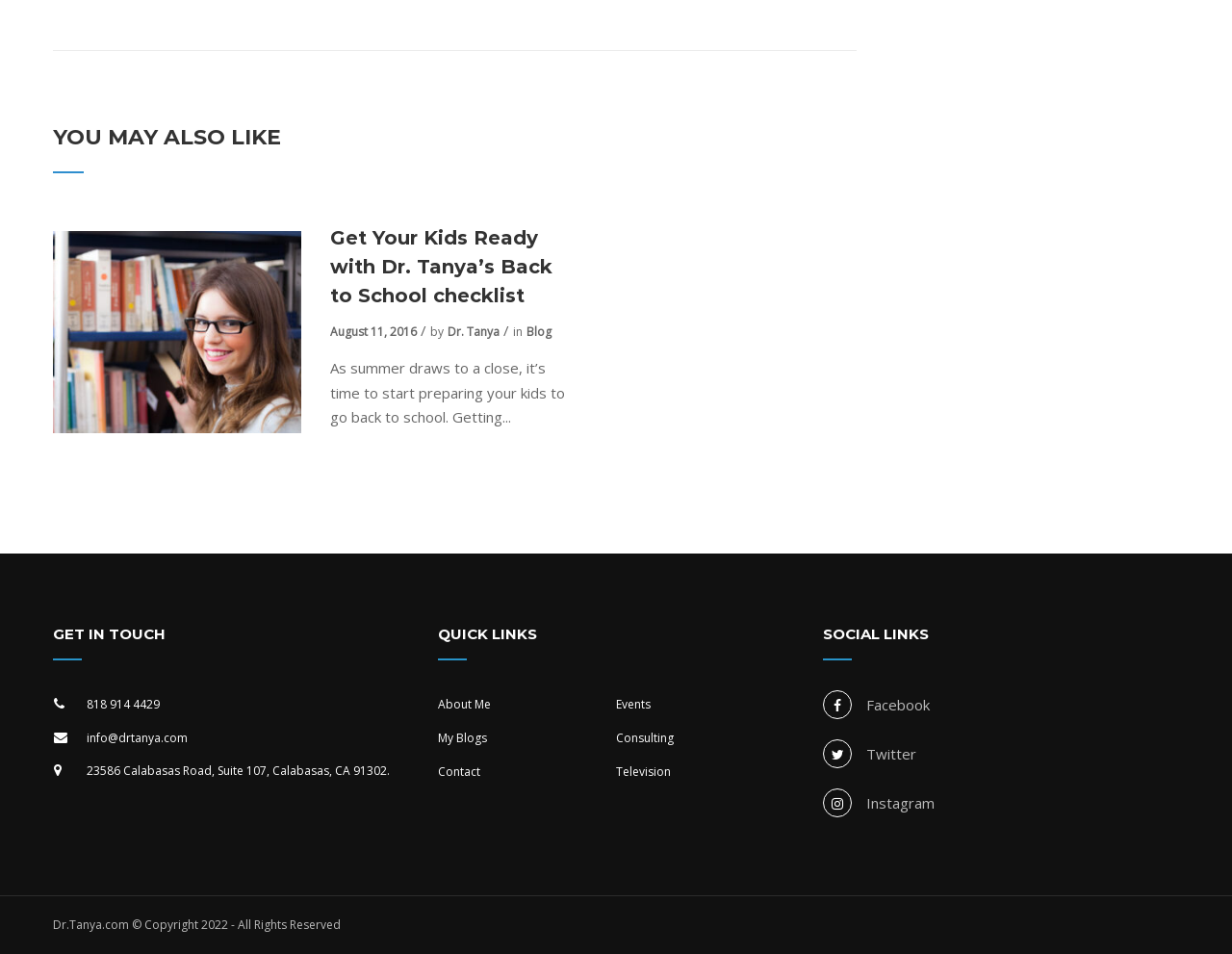Please determine the bounding box coordinates of the element's region to click in order to carry out the following instruction: "Get in touch via phone". The coordinates should be four float numbers between 0 and 1, i.e., [left, top, right, bottom].

[0.07, 0.726, 0.332, 0.751]